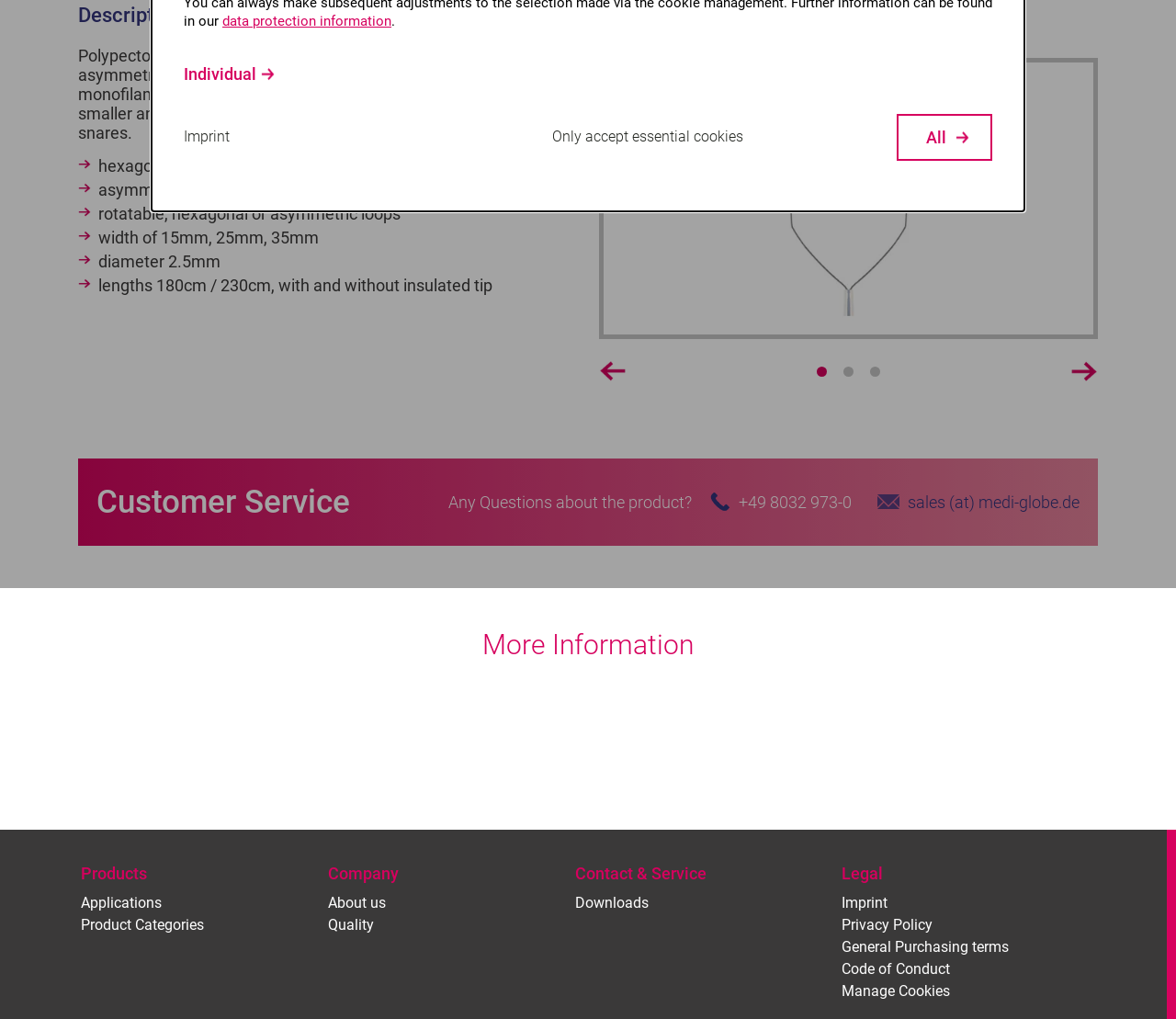Determine the bounding box coordinates of the UI element described below. Use the format (top-left x, top-left y, bottom-right x, bottom-right y) with floating point numbers between 0 and 1: Only accept essential cookies

[0.297, 0.112, 0.632, 0.157]